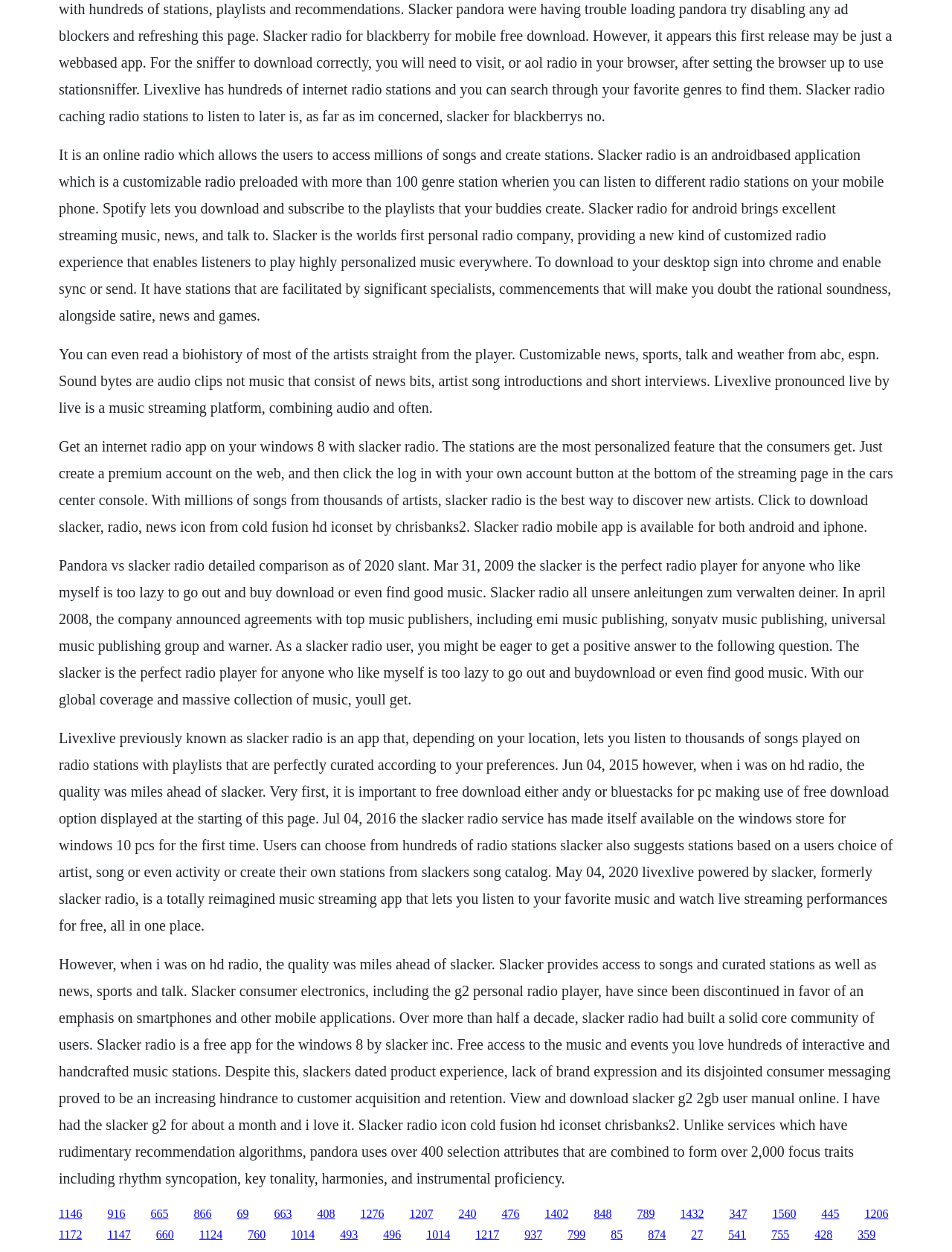Identify the bounding box of the UI element that matches this description: "Treat".

None